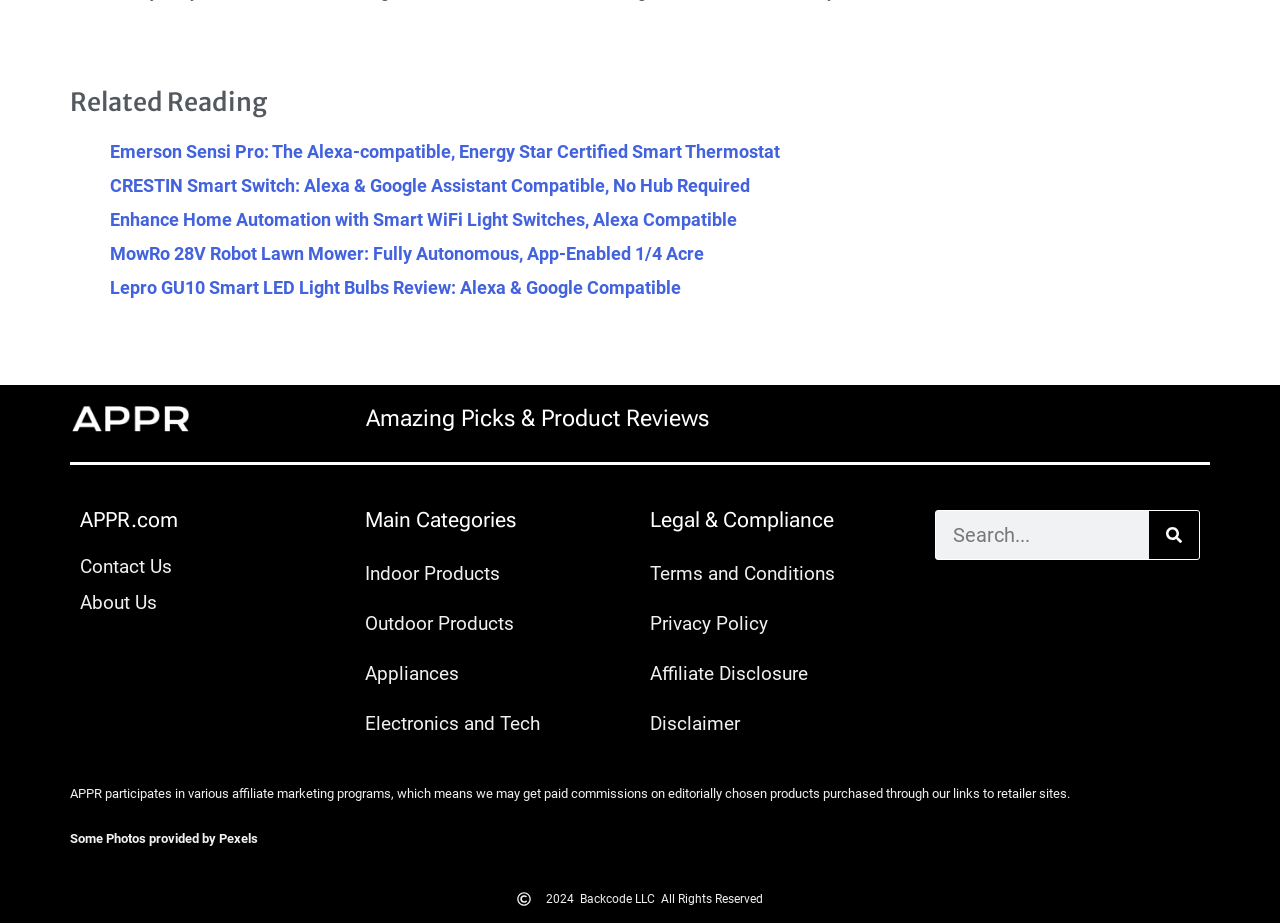Determine the bounding box coordinates of the section to be clicked to follow the instruction: "Contact Us". The coordinates should be given as four float numbers between 0 and 1, formatted as [left, top, right, bottom].

[0.062, 0.6, 0.27, 0.628]